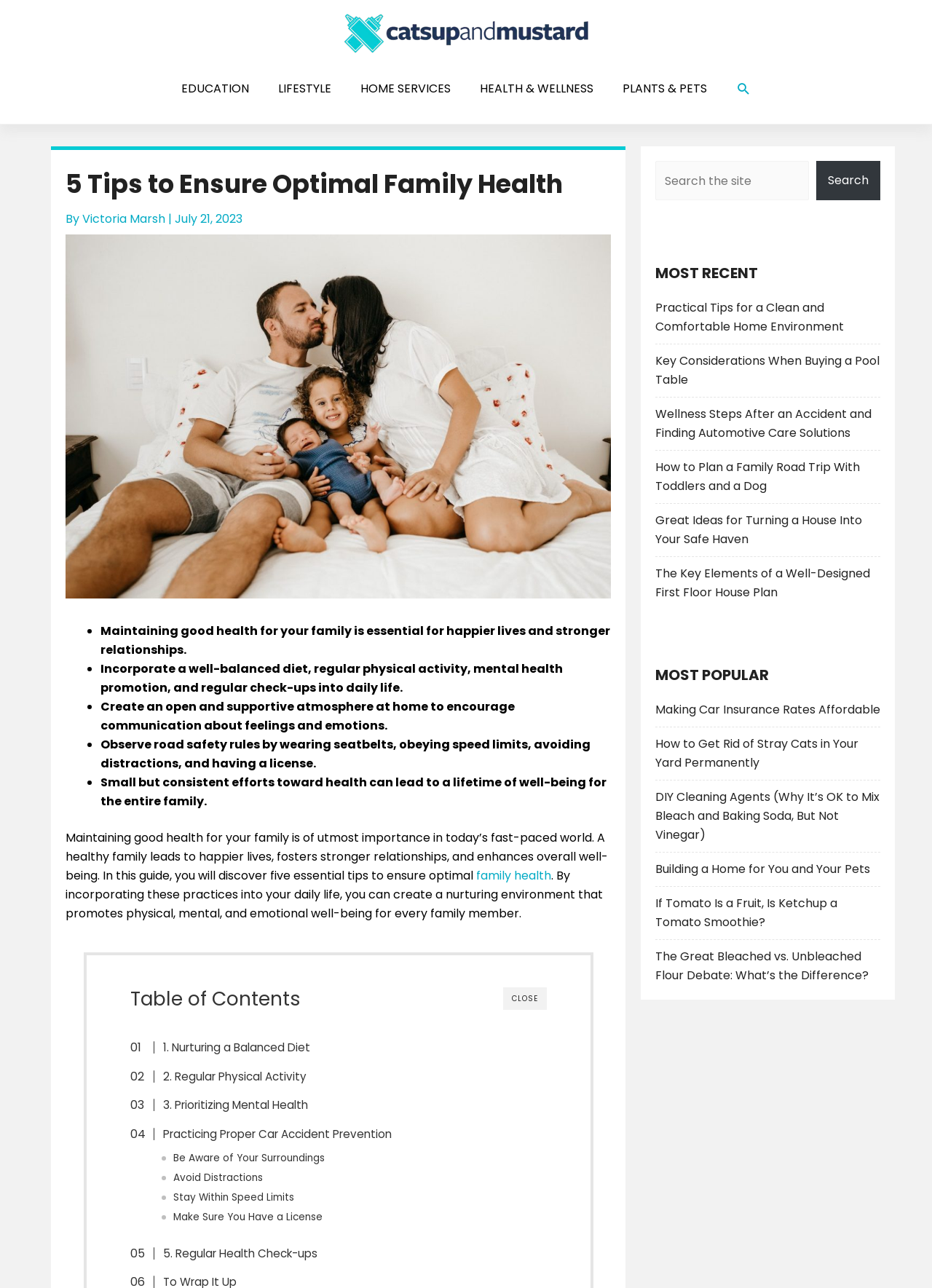What is the author of the article?
Using the image provided, answer with just one word or phrase.

Victoria Marsh